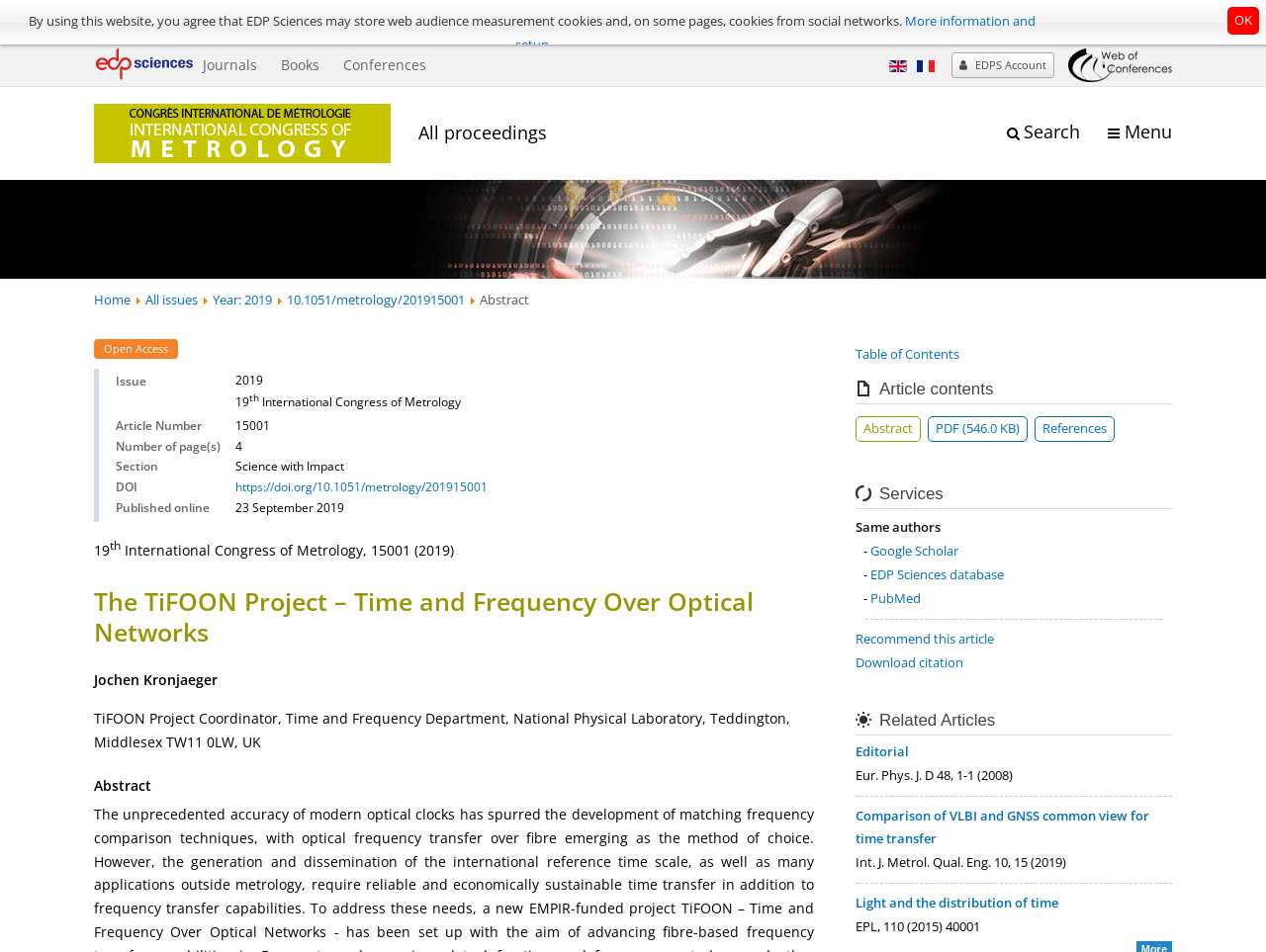Please specify the bounding box coordinates of the area that should be clicked to accomplish the following instruction: "Download the article in PDF". The coordinates should consist of four float numbers between 0 and 1, i.e., [left, top, right, bottom].

[0.733, 0.461, 0.812, 0.488]